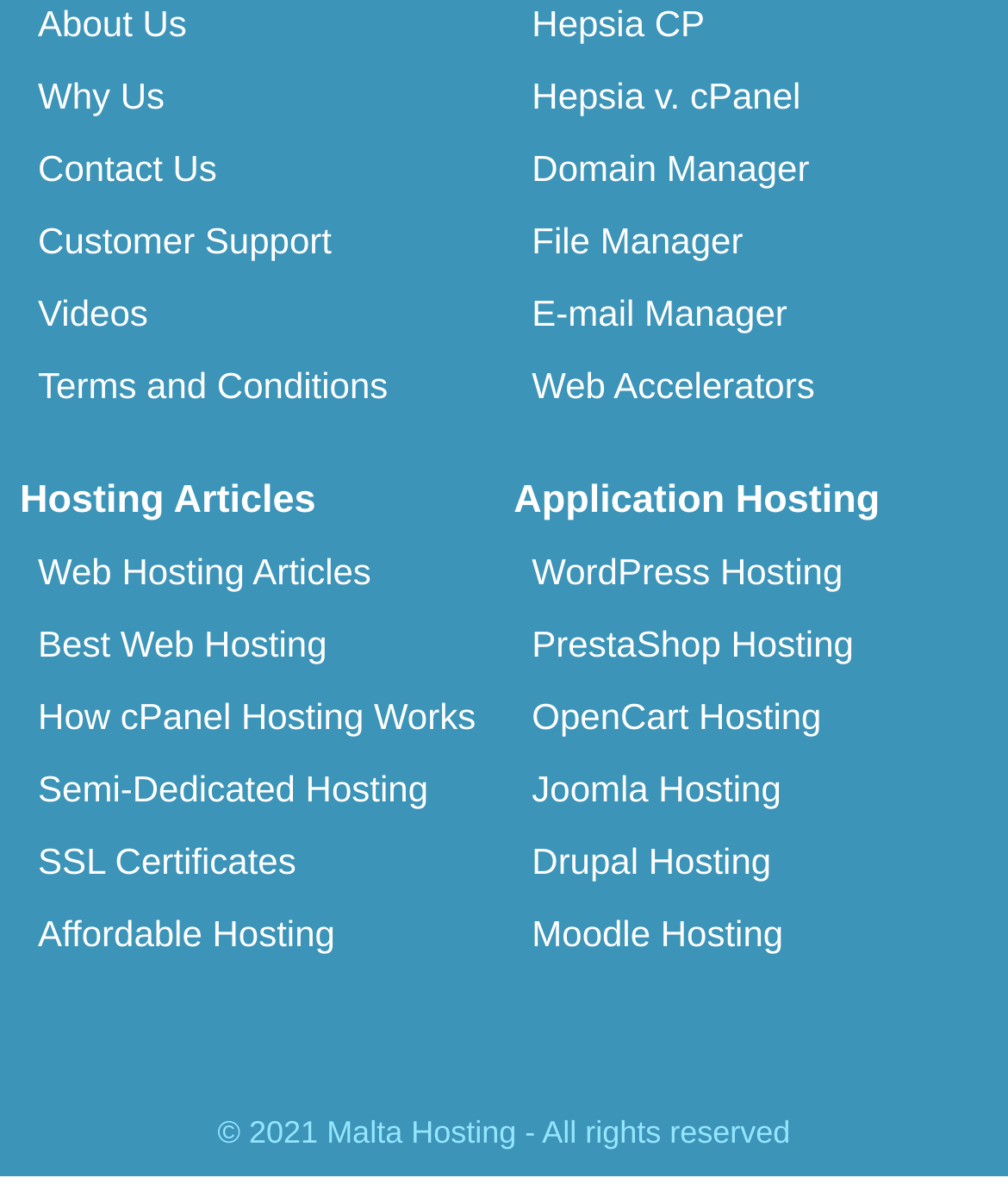Who owns the copyright of the webpage content?
Refer to the screenshot and deliver a thorough answer to the question presented.

The webpage has a copyright notice at the bottom that states '© 2021 Malta Hosting - All rights reserved', indicating that Malta Hosting owns the copyright of the webpage content.